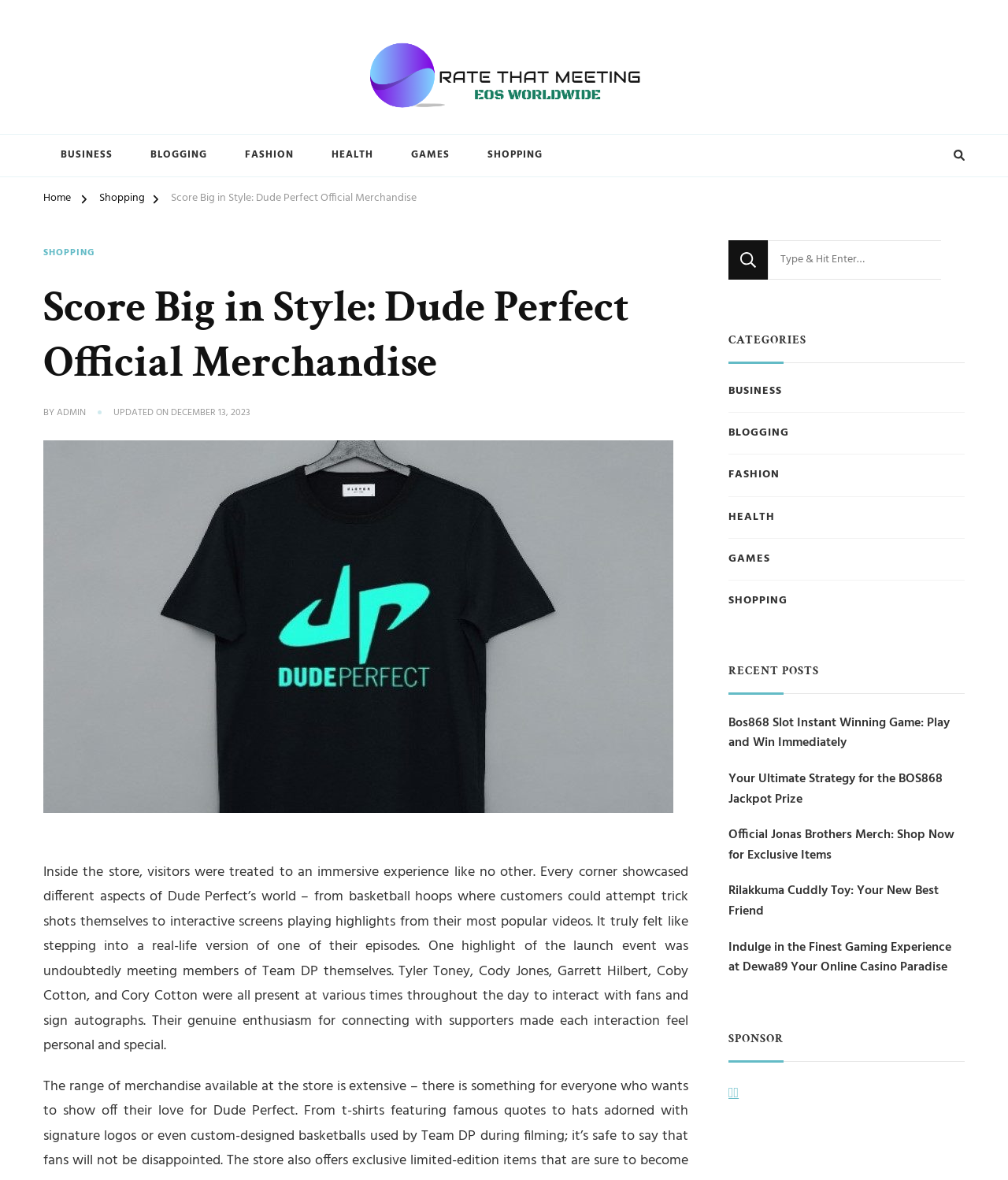Analyze and describe the webpage in a detailed narrative.

This webpage is an e-commerce platform for Dude Perfect official merchandise, with a focus on style and entertainment. At the top, there is a navigation bar with links to "Home", "Shopping", and "Score Big in Style: Dude Perfect Official Merchandise". Below the navigation bar, there is a large image showcasing the Dude Perfect brand.

On the left side of the page, there is a menu with categories such as "BUSINESS", "BLOGGING", "FASHION", "HEALTH", "GAMES", and "SHOPPING". Each category has a corresponding link.

In the main content area, there is a heading that reads "Score Big in Style: Dude Perfect Official Merchandise" followed by a subheading that says "BY ADMIN" and a timestamp of "DECEMBER 13, 2023". Below this, there is a large block of text that describes an immersive experience at a store launch event, where visitors could interact with Dude Perfect team members and participate in activities.

On the right side of the page, there is a search bar with a button labeled "Search". Below the search bar, there are headings for "CATEGORIES" and "RECENT POSTS". The categories are similar to those on the left side, with links to each category. The recent posts section lists several article titles, including "Bos868 Slot Instant Winning Game: Play and Win Immediately" and "Rilakkuma Cuddly Toy: Your New Best Friend".

At the bottom of the page, there is a section labeled "SPONSOR" with a single link to "고픽".